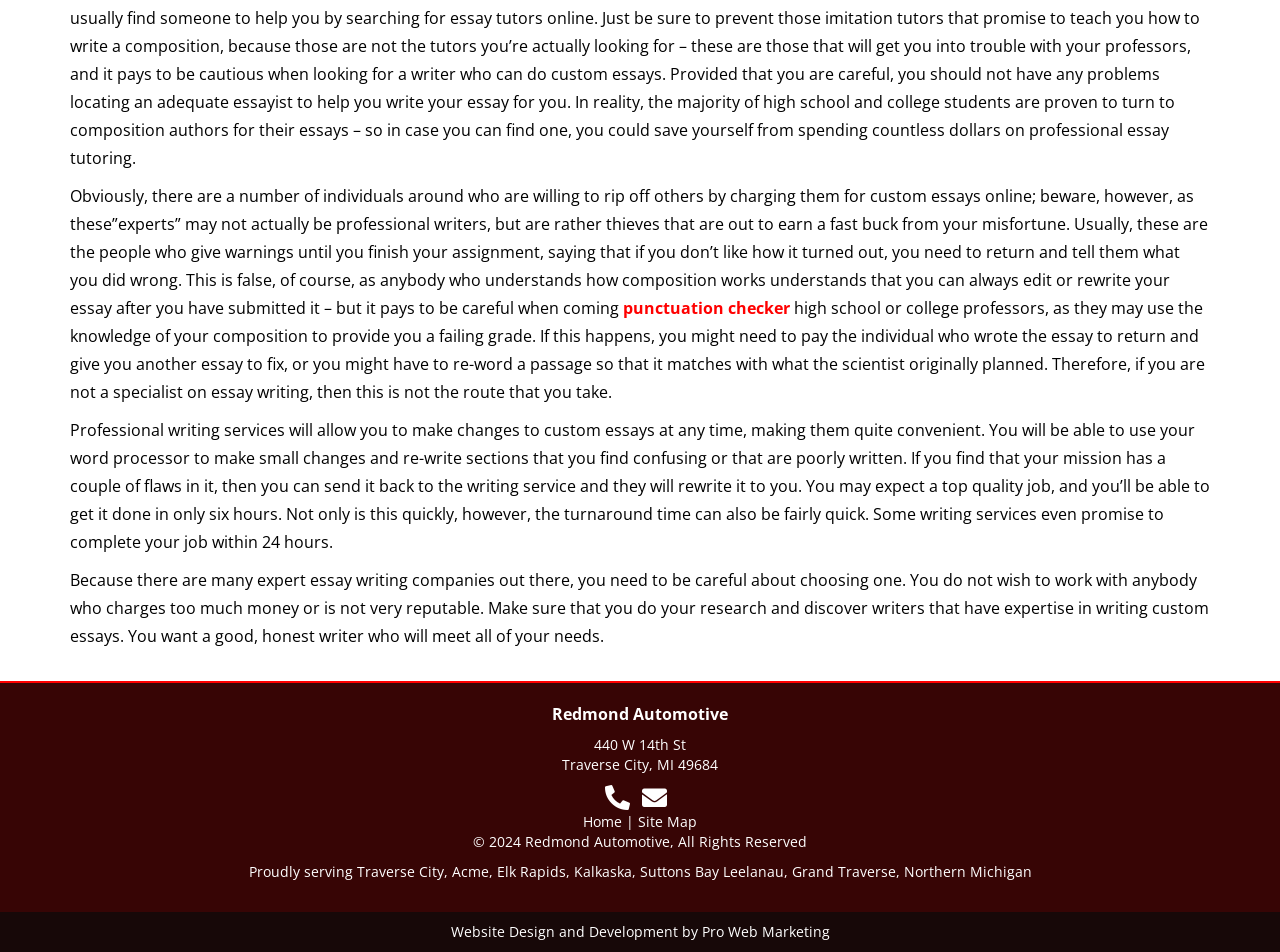Locate the bounding box coordinates of the UI element described by: "Site Map". Provide the coordinates as four float numbers between 0 and 1, formatted as [left, top, right, bottom].

[0.498, 0.853, 0.545, 0.873]